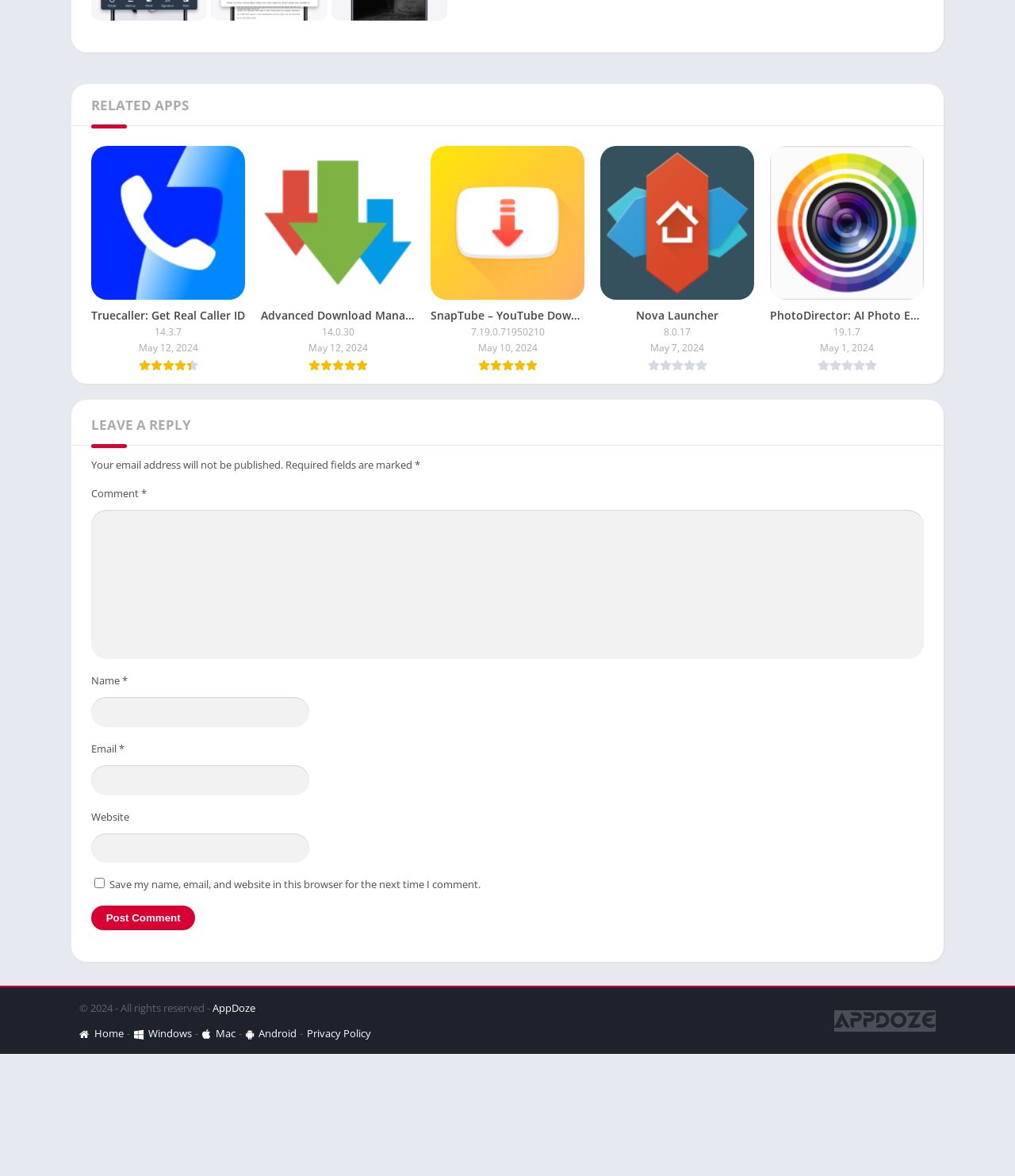Please answer the following question using a single word or phrase: 
How many fields are required to be filled in the comment form?

3